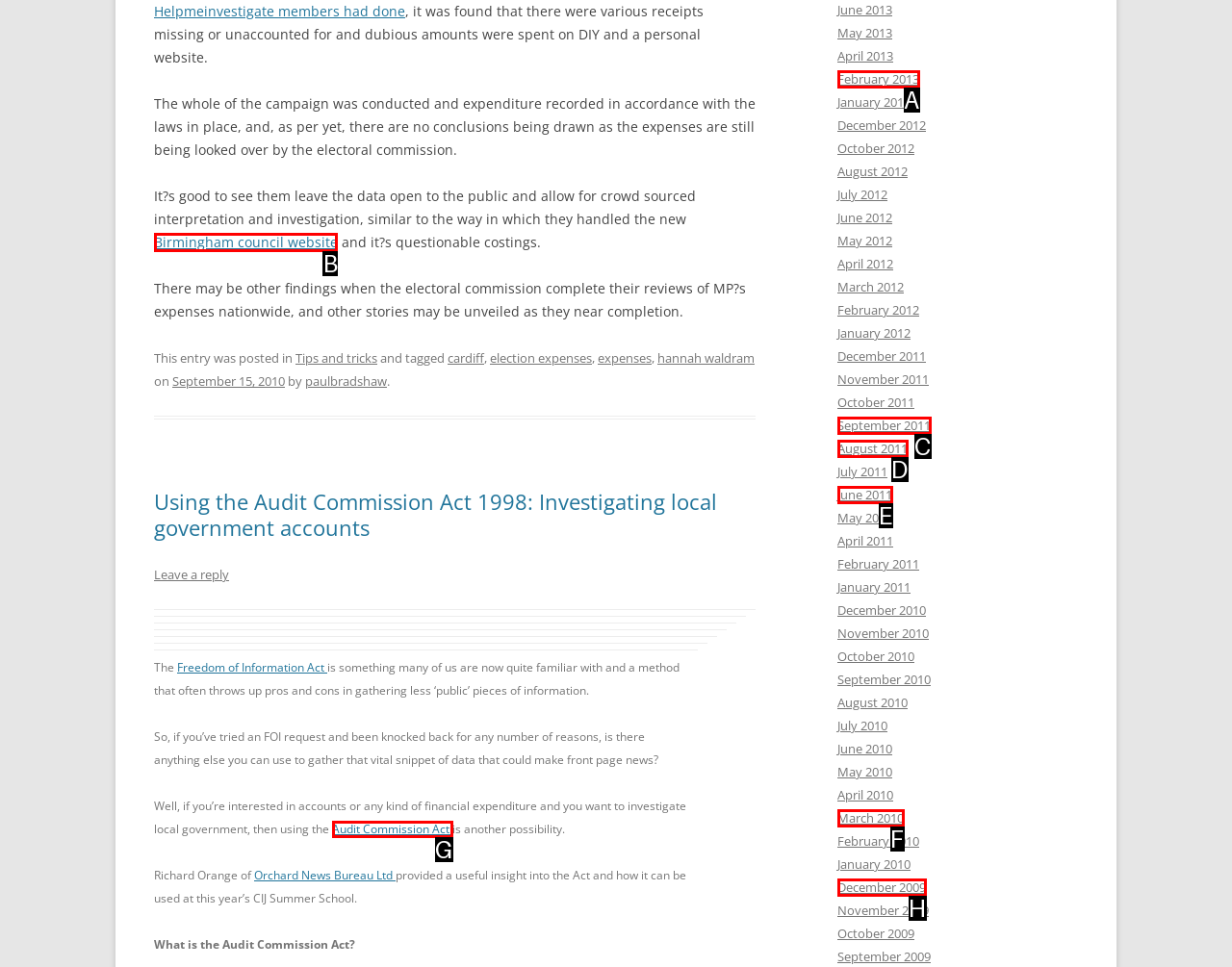To complete the instruction: Visit the 'Birmingham council website', which HTML element should be clicked?
Respond with the option's letter from the provided choices.

B